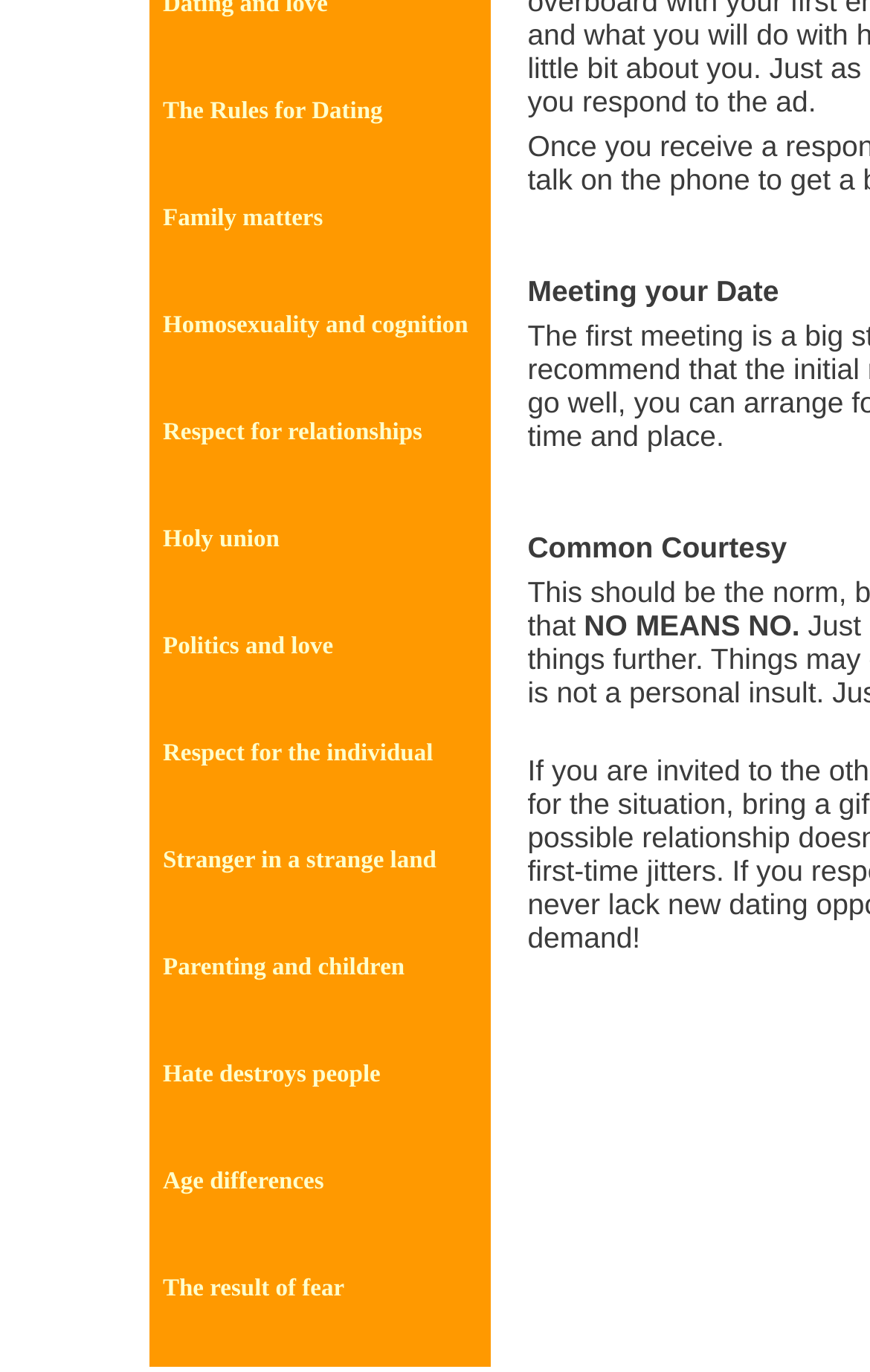Provide the bounding box coordinates for the UI element described in this sentence: "Hate destroys people". The coordinates should be four float values between 0 and 1, i.e., [left, top, right, bottom].

[0.187, 0.774, 0.437, 0.793]